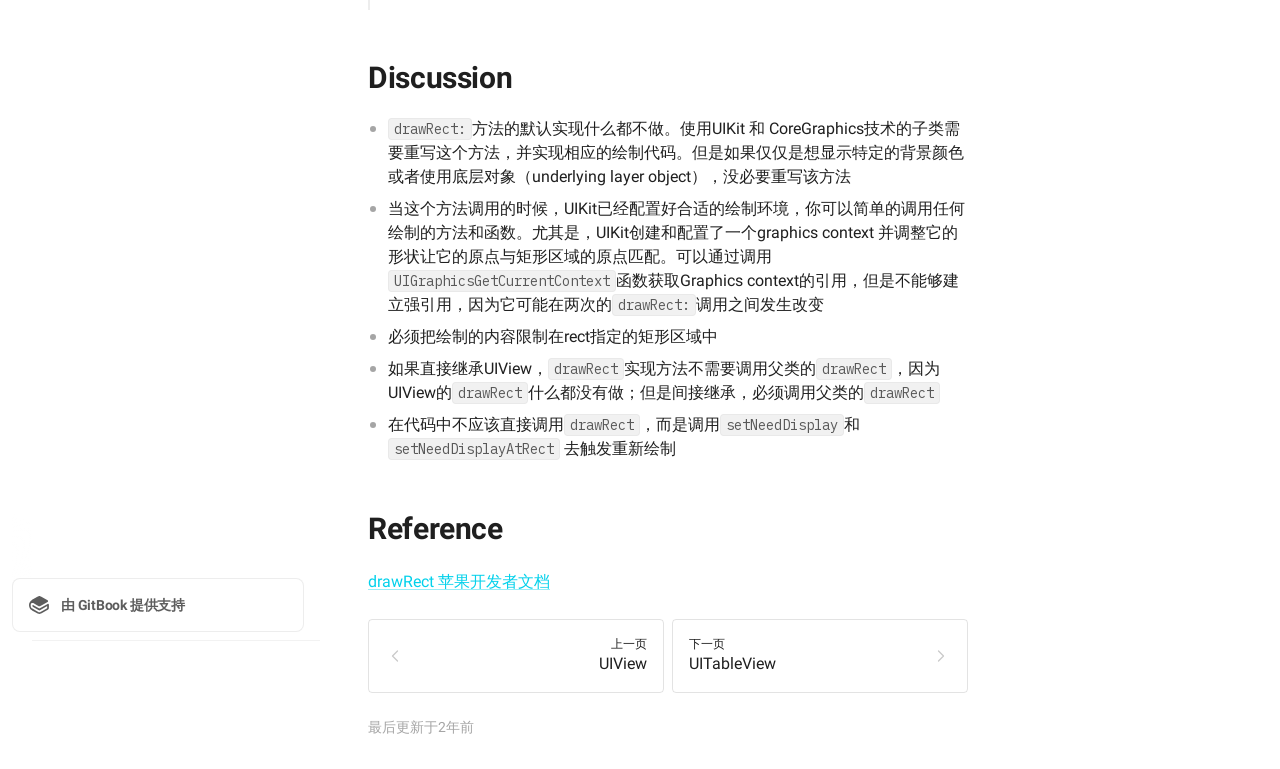Identify the bounding box of the HTML element described here: "上一页UIView". Provide the coordinates as four float numbers between 0 and 1: [left, top, right, bottom].

[0.288, 0.804, 0.519, 0.901]